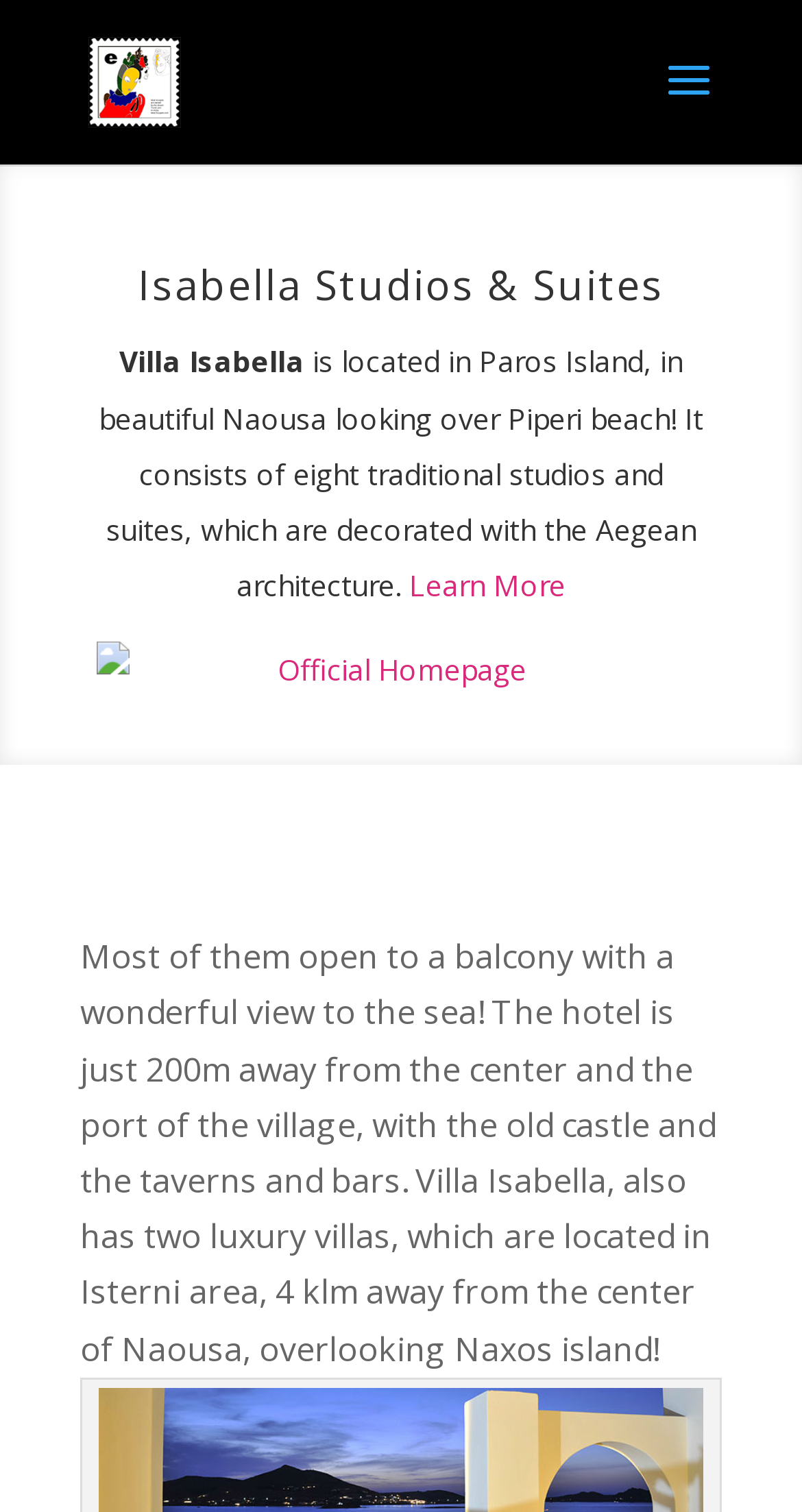What is the view from the balcony of most studios and suites?
Based on the image, respond with a single word or phrase.

Sea view